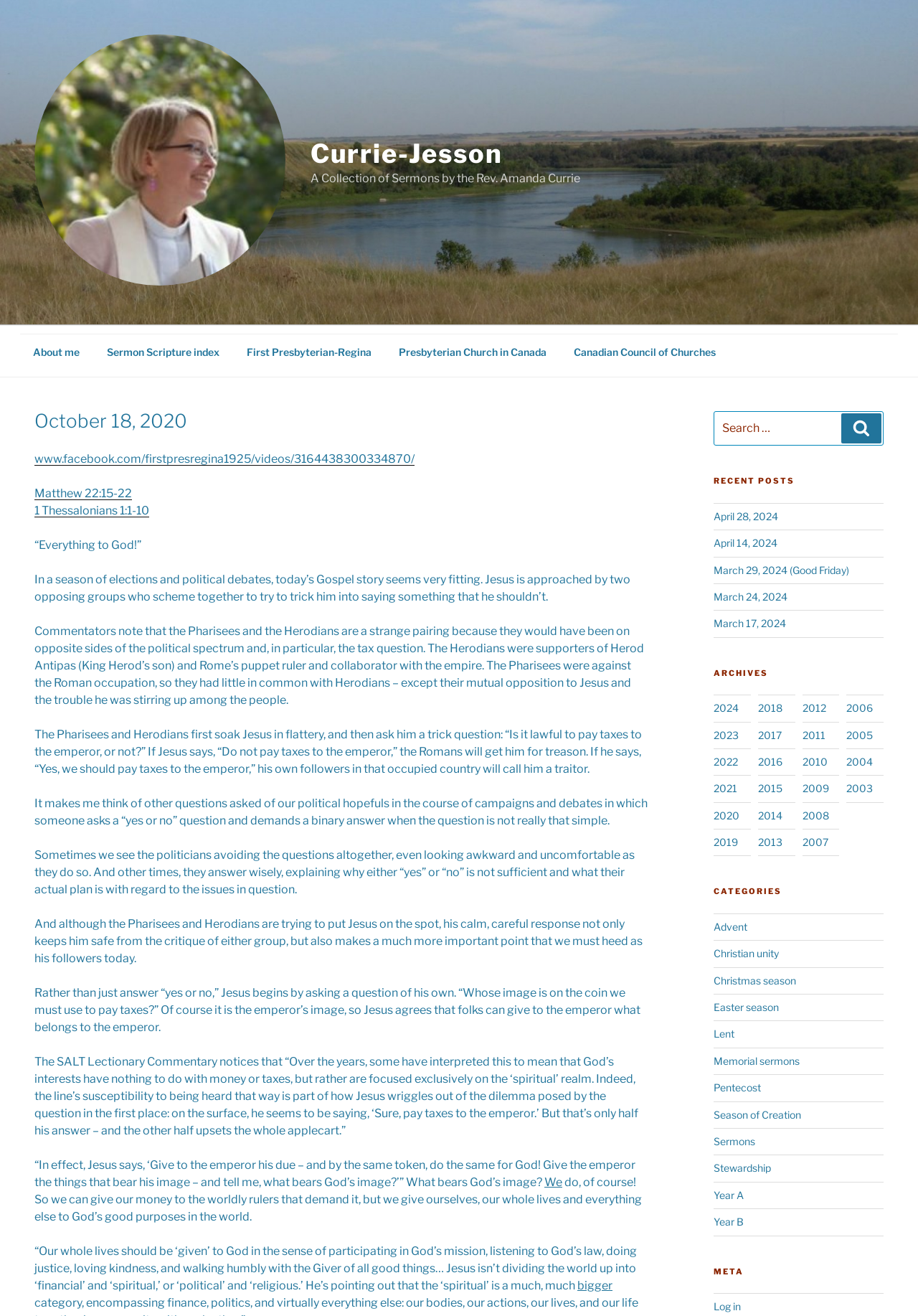What is the name of the sermon author?
Answer the question in a detailed and comprehensive manner.

I found the answer by looking at the image and link with the text 'Currie-Jesson' which appears multiple times on the webpage, and also the static text 'A Collection of Sermons by the Rev. Amanda Currie'.